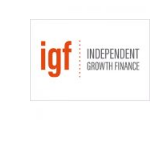Provide a one-word or one-phrase answer to the question:
What is the focus of Independent Growth Finance?

Providing flexible asset-based lending solutions